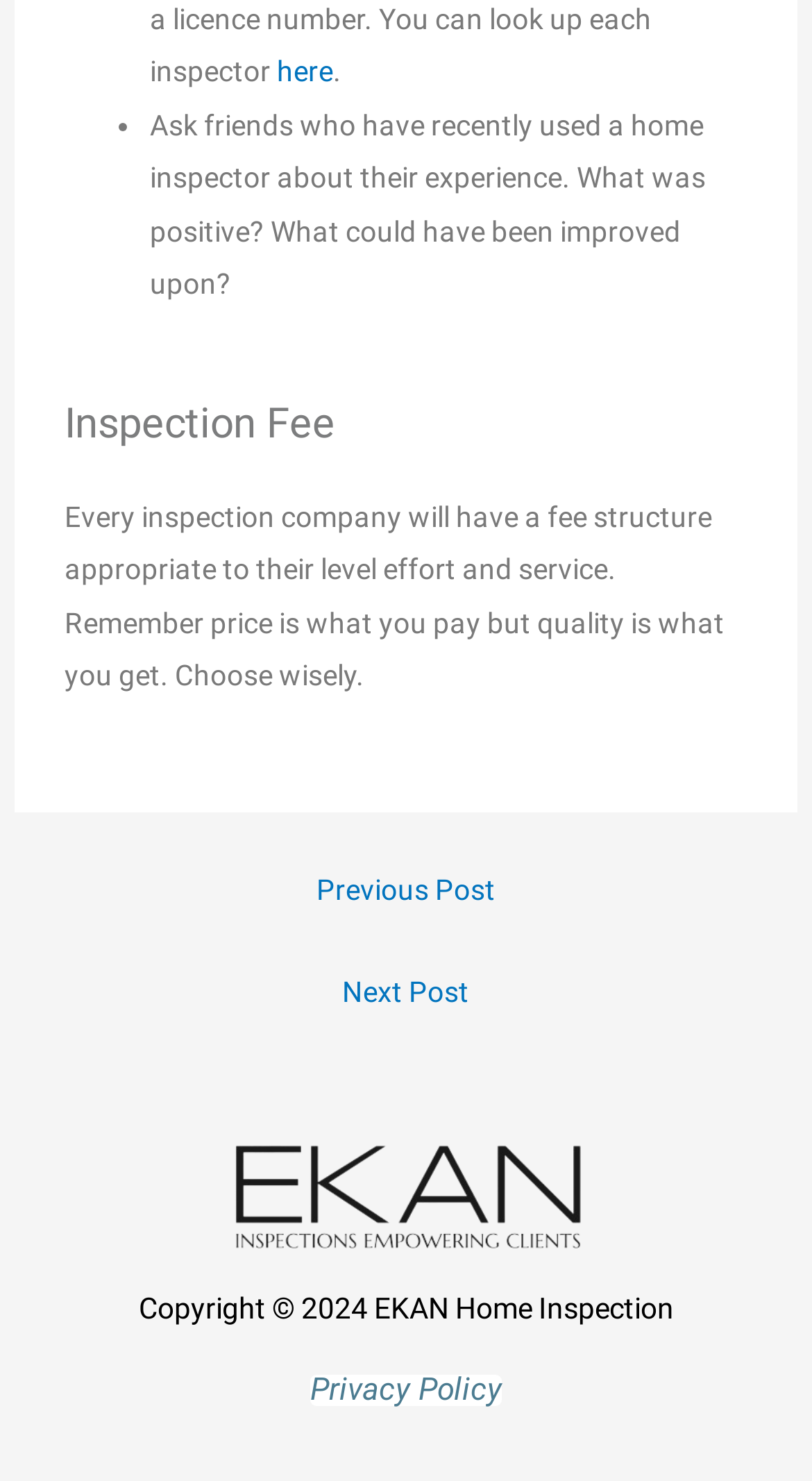Please give a one-word or short phrase response to the following question: 
What is the suggested way to find a good home inspector?

Ask friends